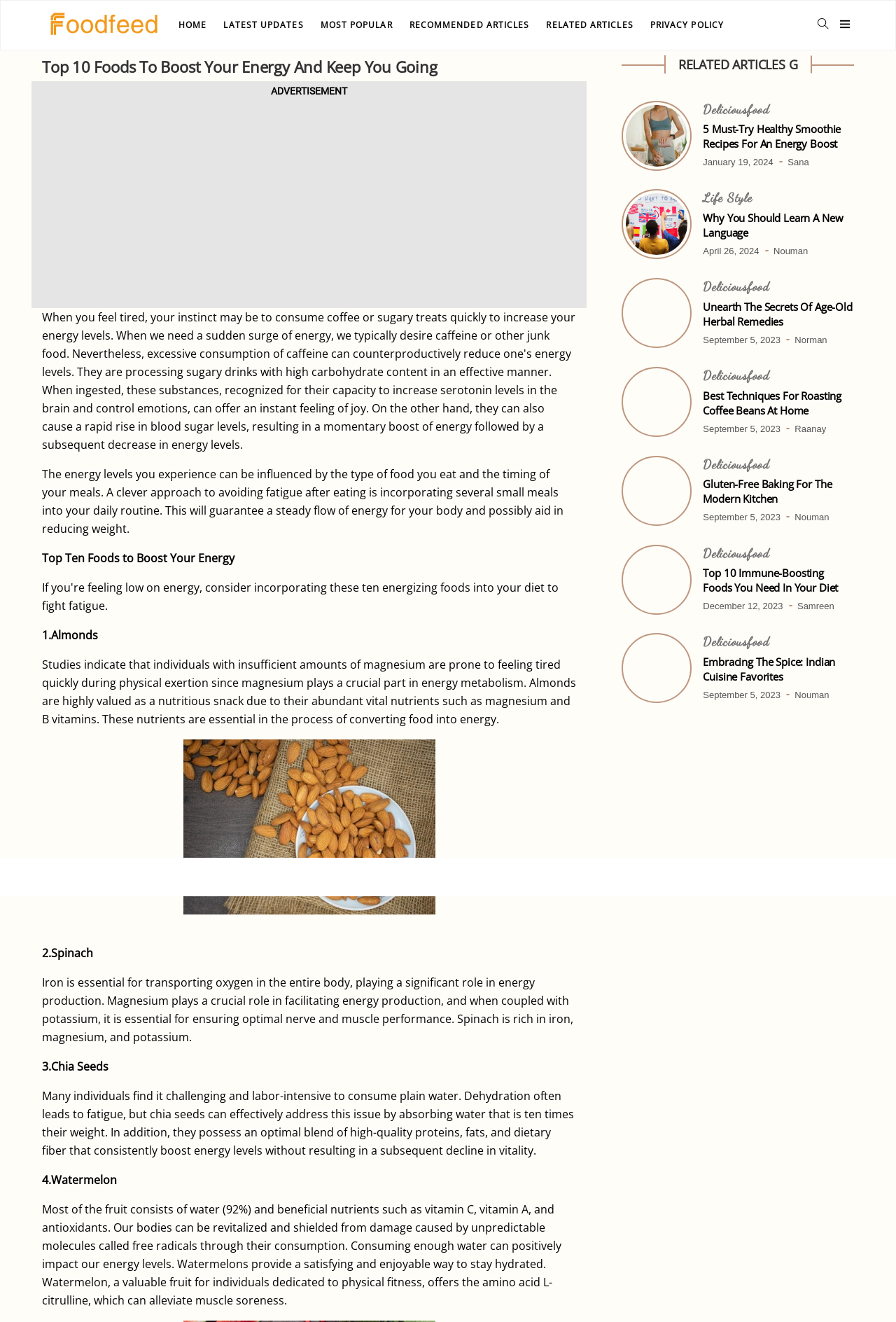Please predict the bounding box coordinates of the element's region where a click is necessary to complete the following instruction: "View the 'Top 10 Foods to Boost Your Energy and Keep You Going' article". The coordinates should be represented by four float numbers between 0 and 1, i.e., [left, top, right, bottom].

[0.047, 0.043, 0.643, 0.057]